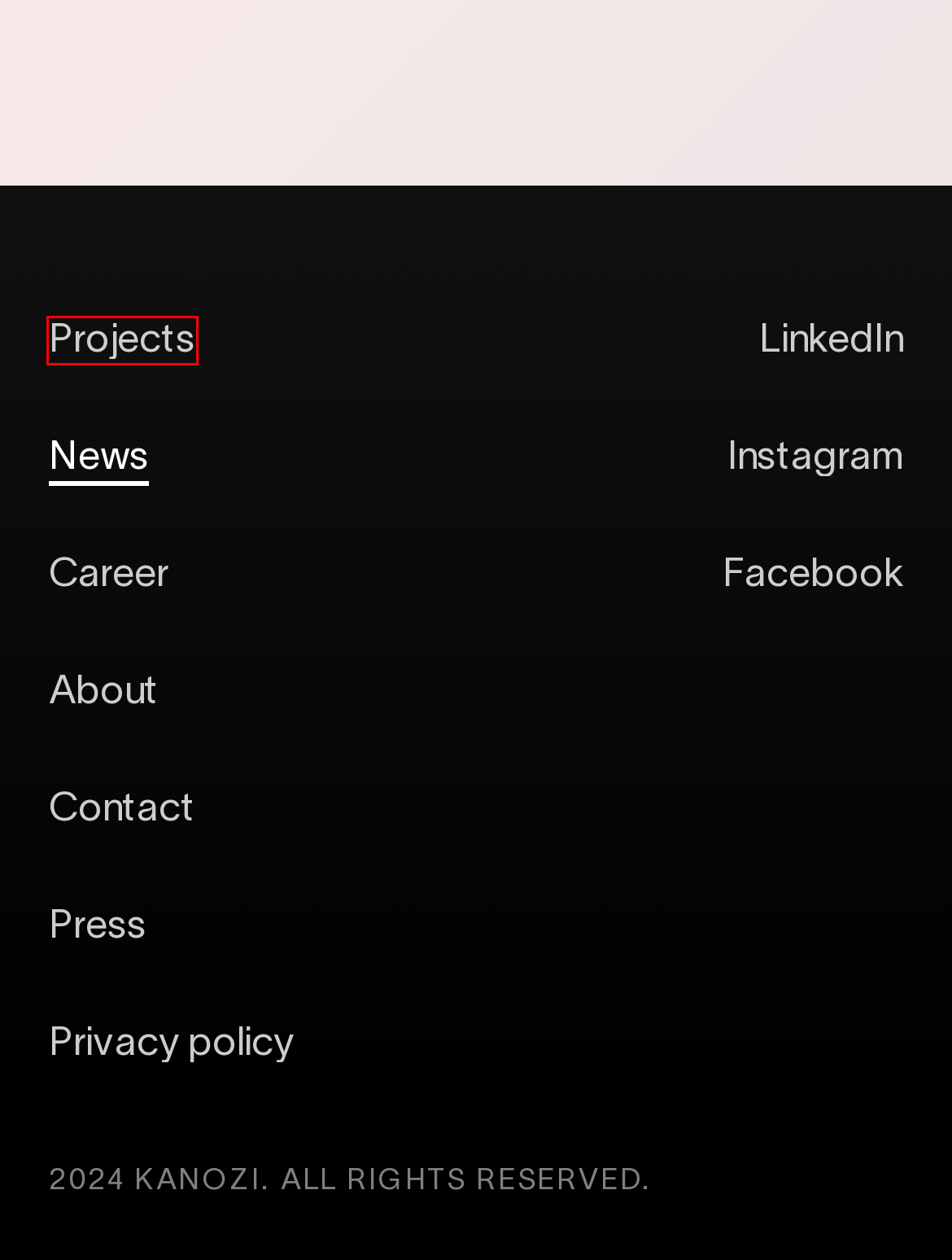Look at the given screenshot of a webpage with a red rectangle bounding box around a UI element. Pick the description that best matches the new webpage after clicking the element highlighted. The descriptions are:
A. About us | Kanozi Architects
B. Lediga jobb Kanozi Arkitekter Göteborg Stockholm Malmö - Kanozi
C. Latest news | Kanozi Architects
D. Privacy policy | Kanozi Architects
E. Another headquarters signed by Kanozi Arkitekter | Kanozi Arkitekter
F. Kanozi vann det parallella uppdraget för Kvarteret Lynx i Karlastaden | Kanozi Arkitekter
G. Projects | Kanozi Architects
H. Contact | Kanozi Architects

G